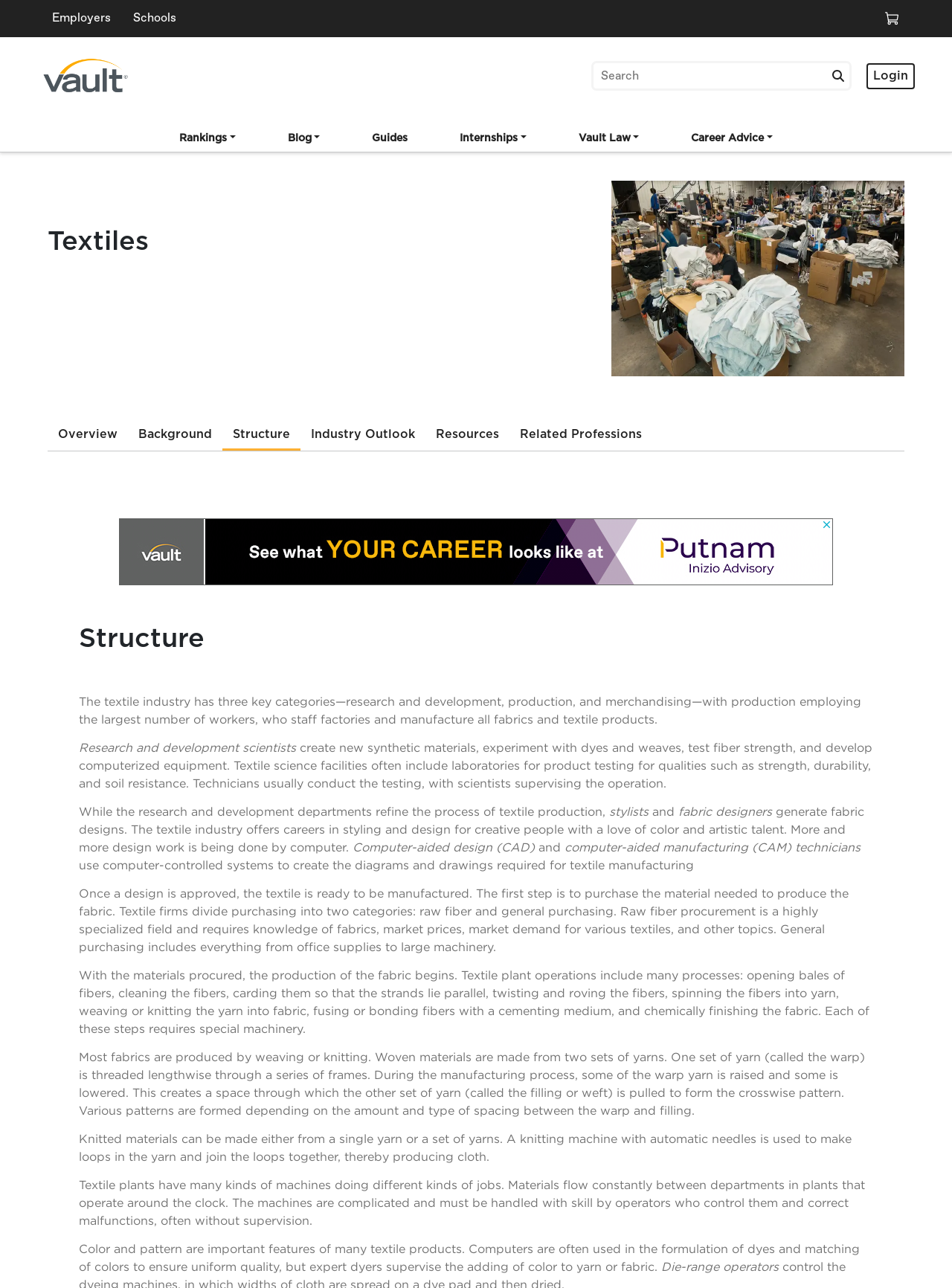Identify the bounding box coordinates of the region I need to click to complete this instruction: "Click on the 'Structure' tab".

[0.234, 0.326, 0.316, 0.351]